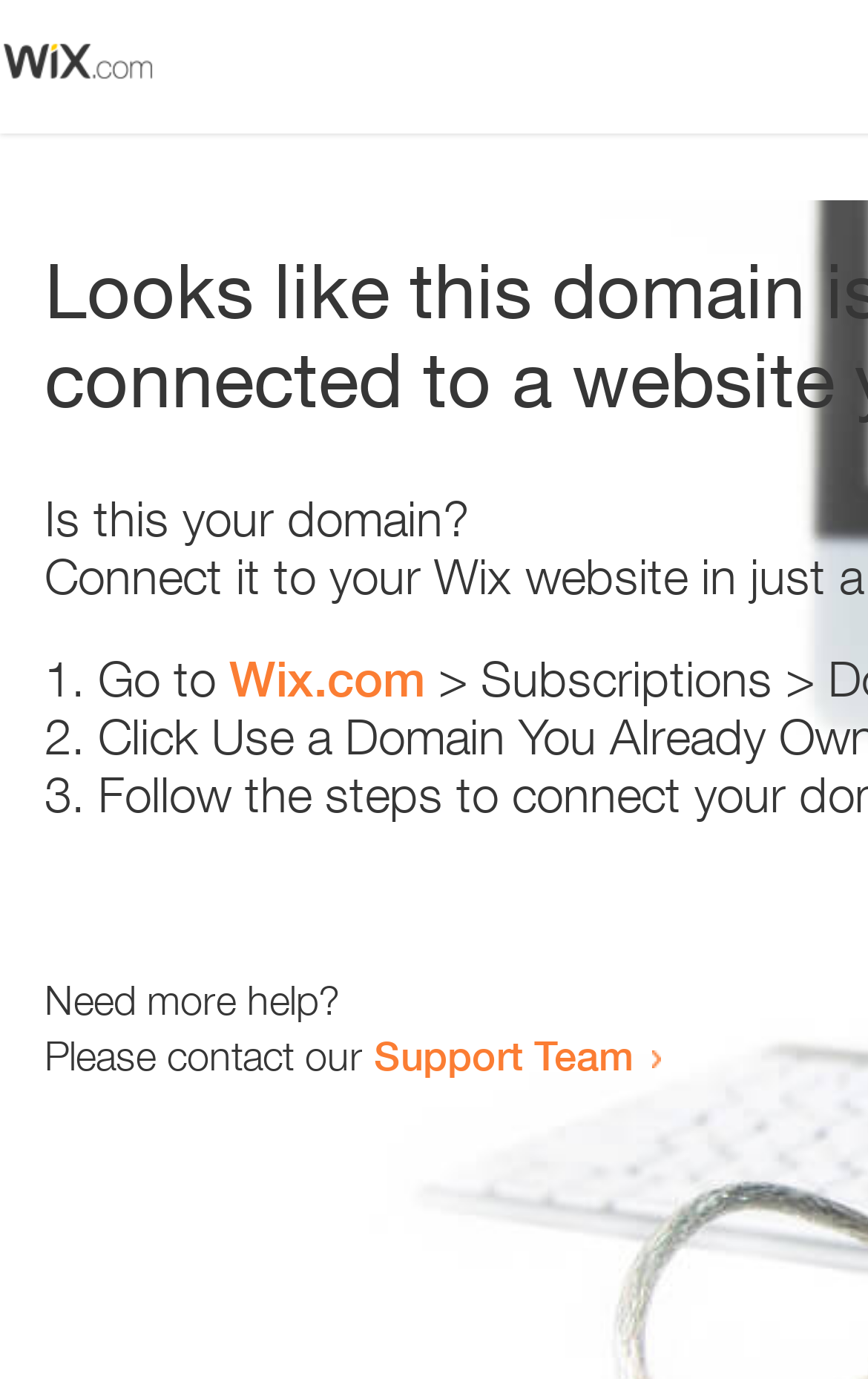Provide a single word or phrase to answer the given question: 
What is the name of the website mentioned on the webpage?

Wix.com